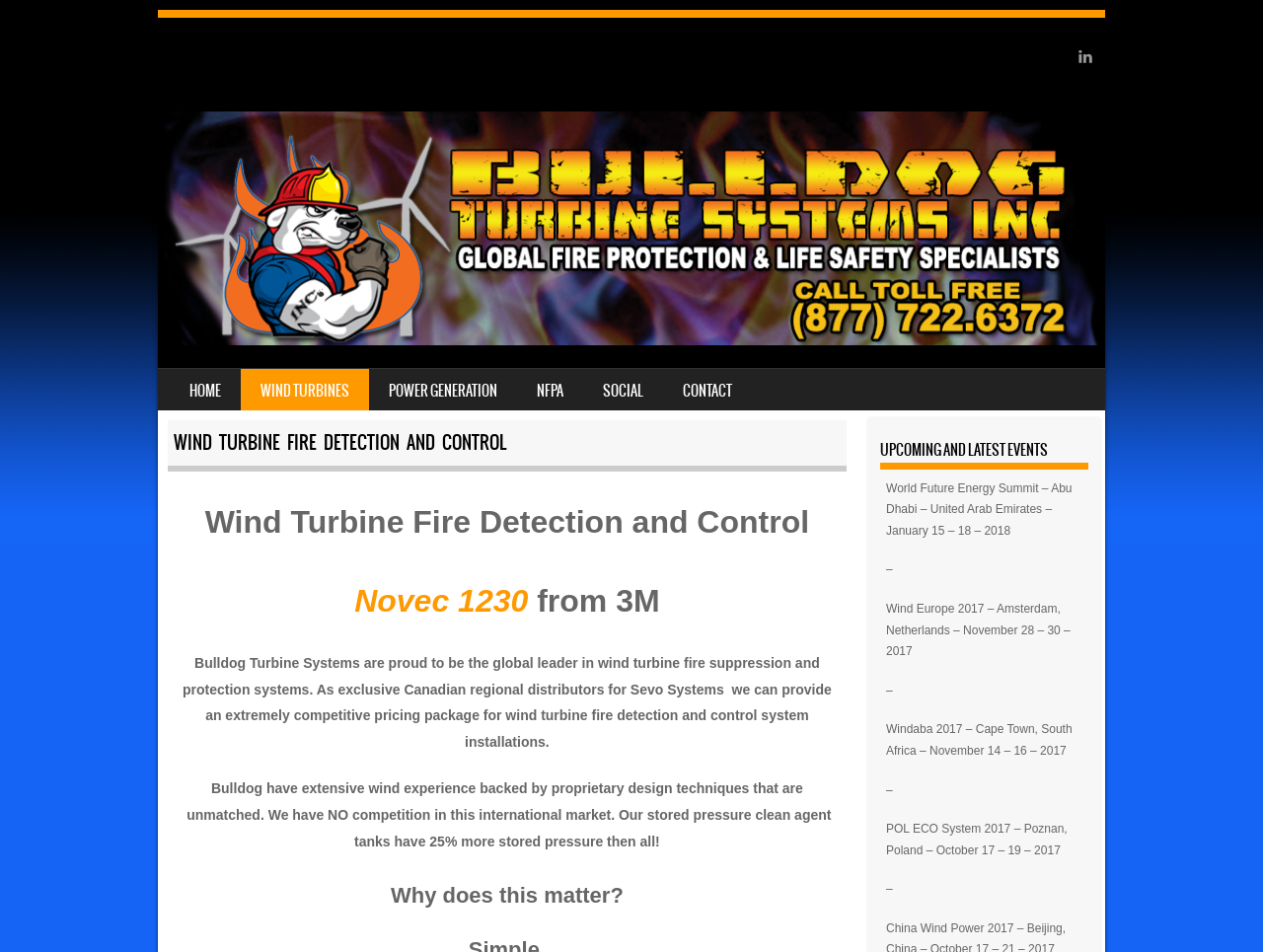Using the information from the screenshot, answer the following question thoroughly:
What is the name of the clean agent used?

The name of the clean agent used can be found in the heading 'Novec 1230 from 3M' and also in the link 'Novec 1230' which is located below the heading.